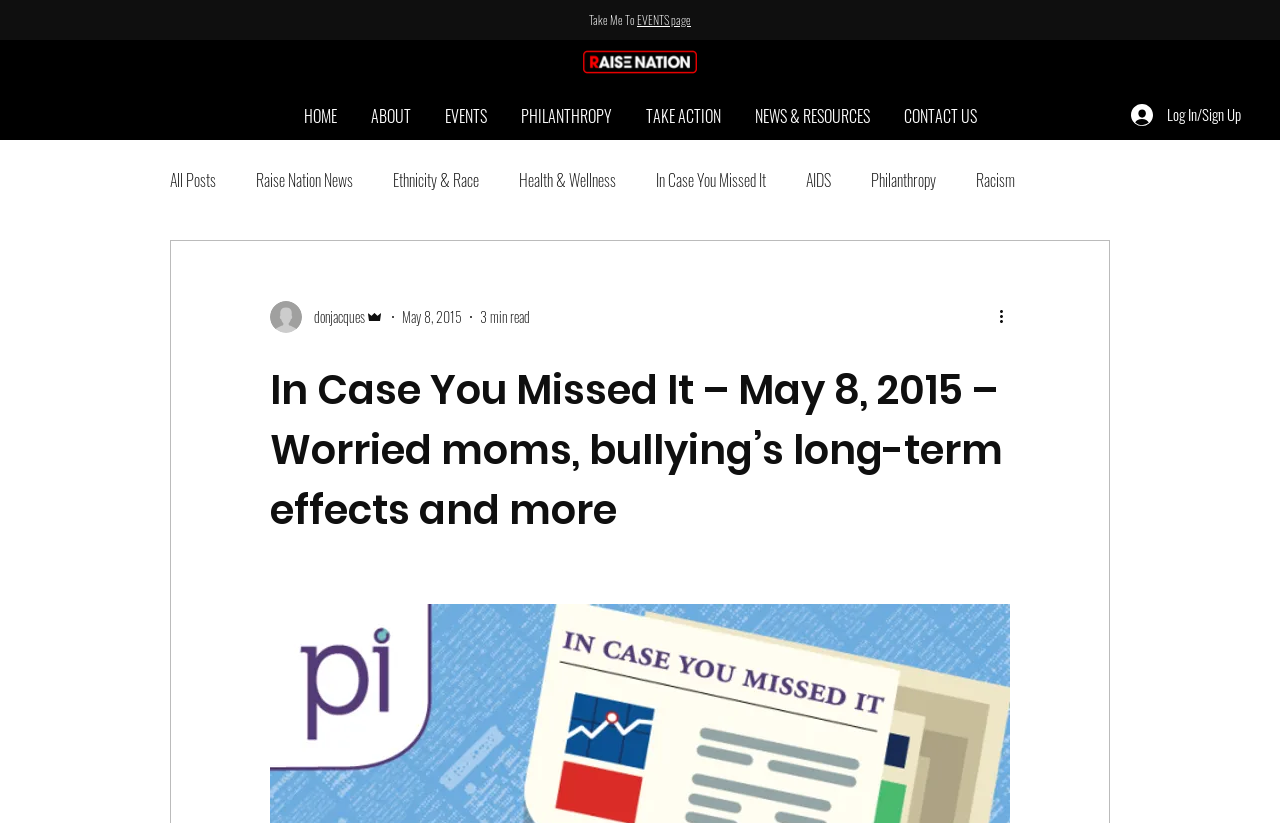How many categories are listed in the blog section?
Please use the image to provide an in-depth answer to the question.

I counted the number of categories listed in the blog section, which includes 'All Posts', 'Raise Nation News', 'Ethnicity & Race', and so on.